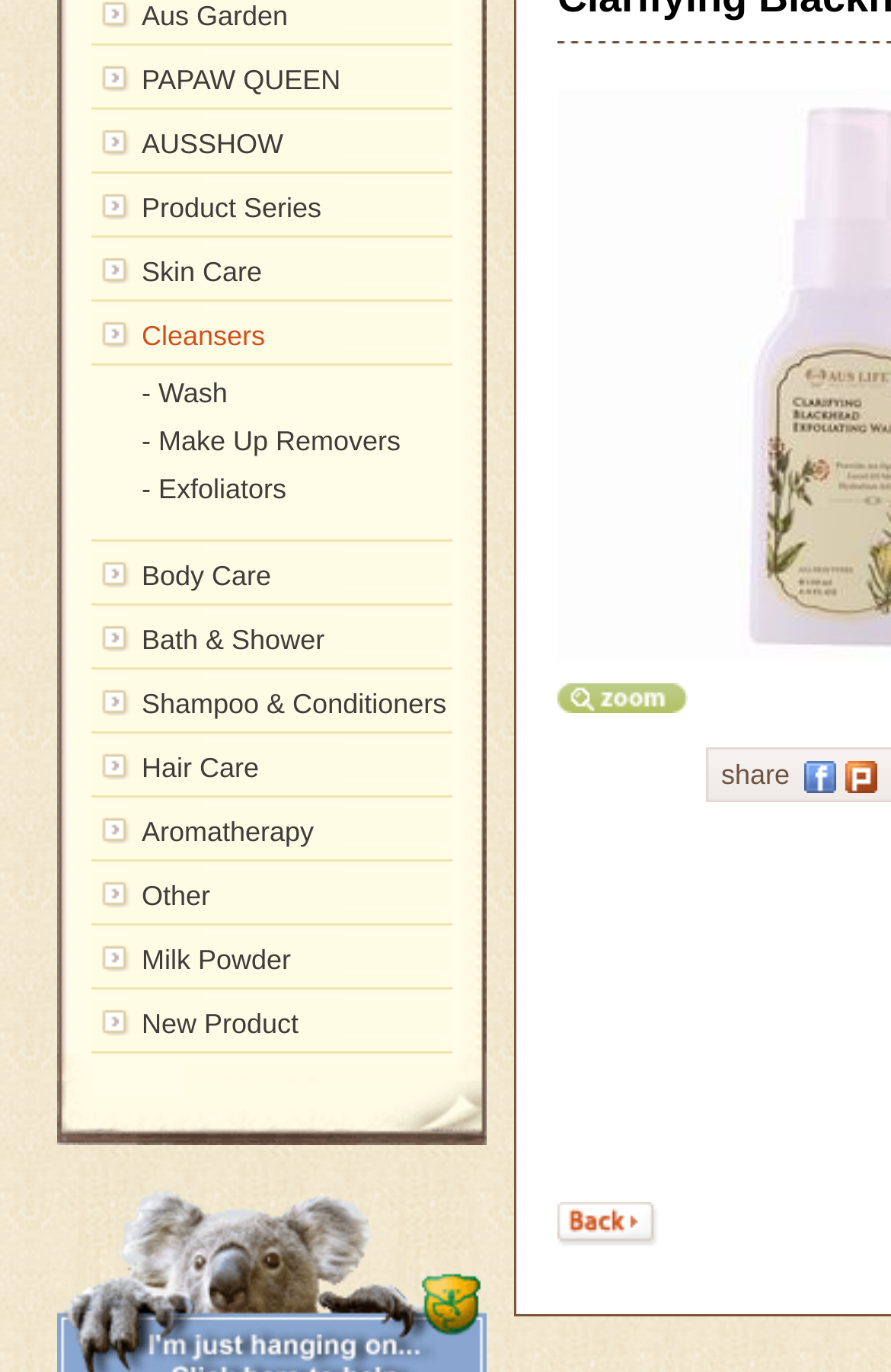Given the following UI element description: "parent_node: share title="share Plurk"", find the bounding box coordinates in the webpage screenshot.

[0.948, 0.553, 0.984, 0.576]